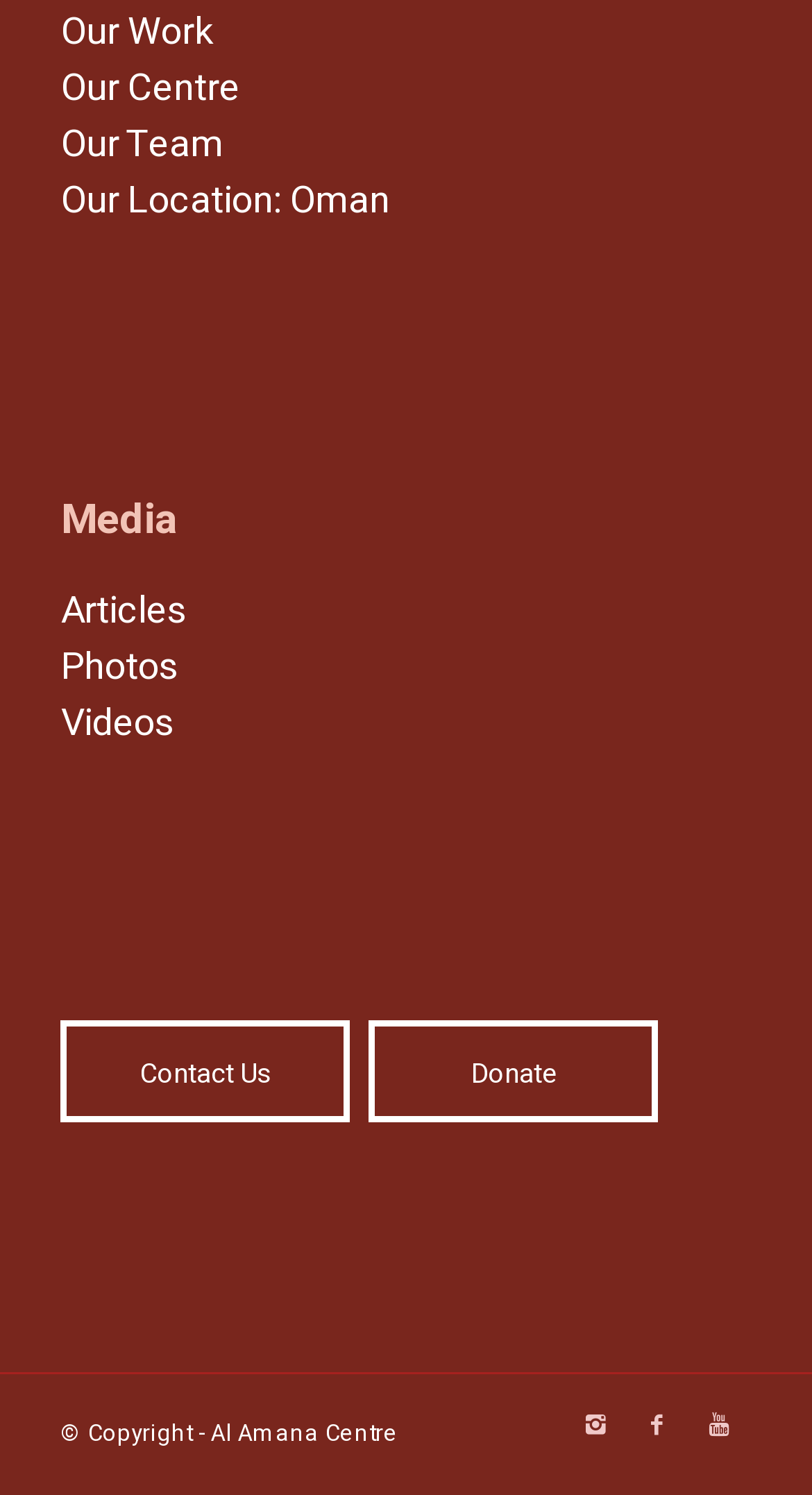Find the bounding box coordinates of the element you need to click on to perform this action: 'Click on Our Work'. The coordinates should be represented by four float values between 0 and 1, in the format [left, top, right, bottom].

[0.075, 0.002, 0.262, 0.04]